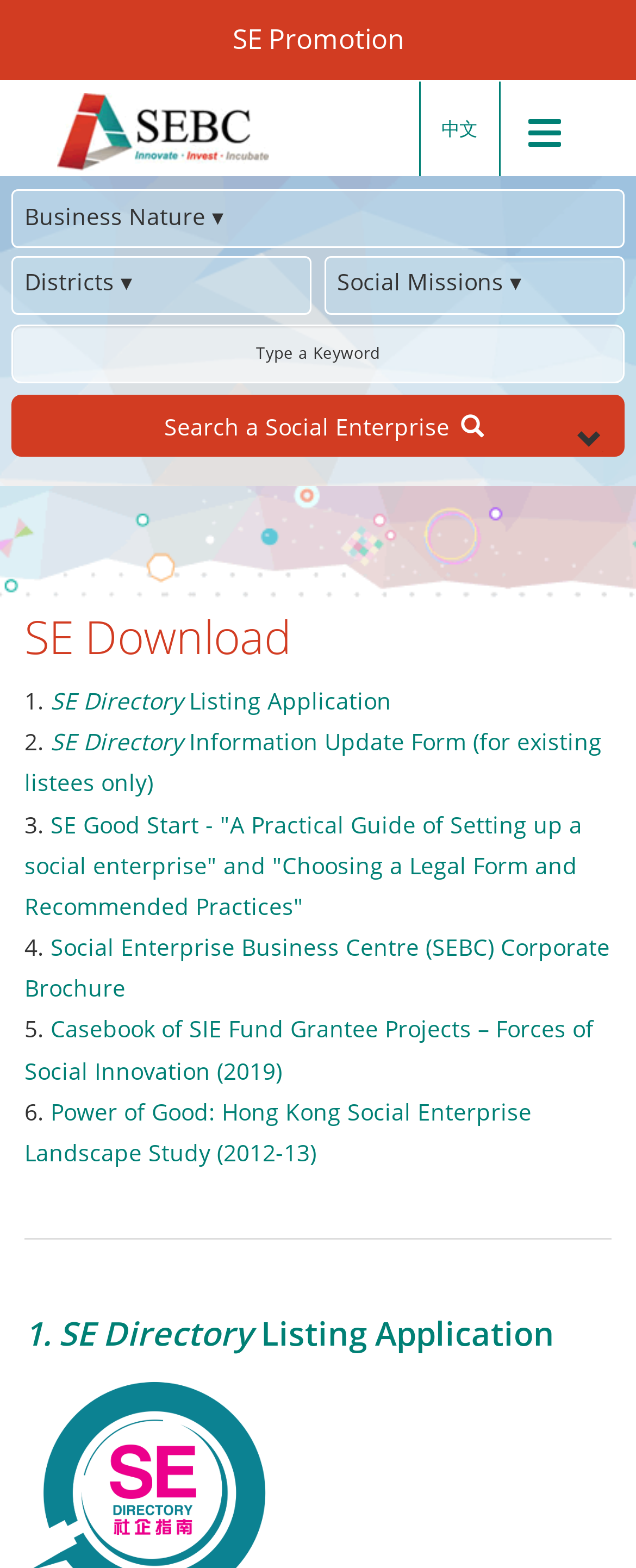Can you determine the bounding box coordinates of the area that needs to be clicked to fulfill the following instruction: "Update SE Directory Information"?

[0.038, 0.463, 0.946, 0.509]